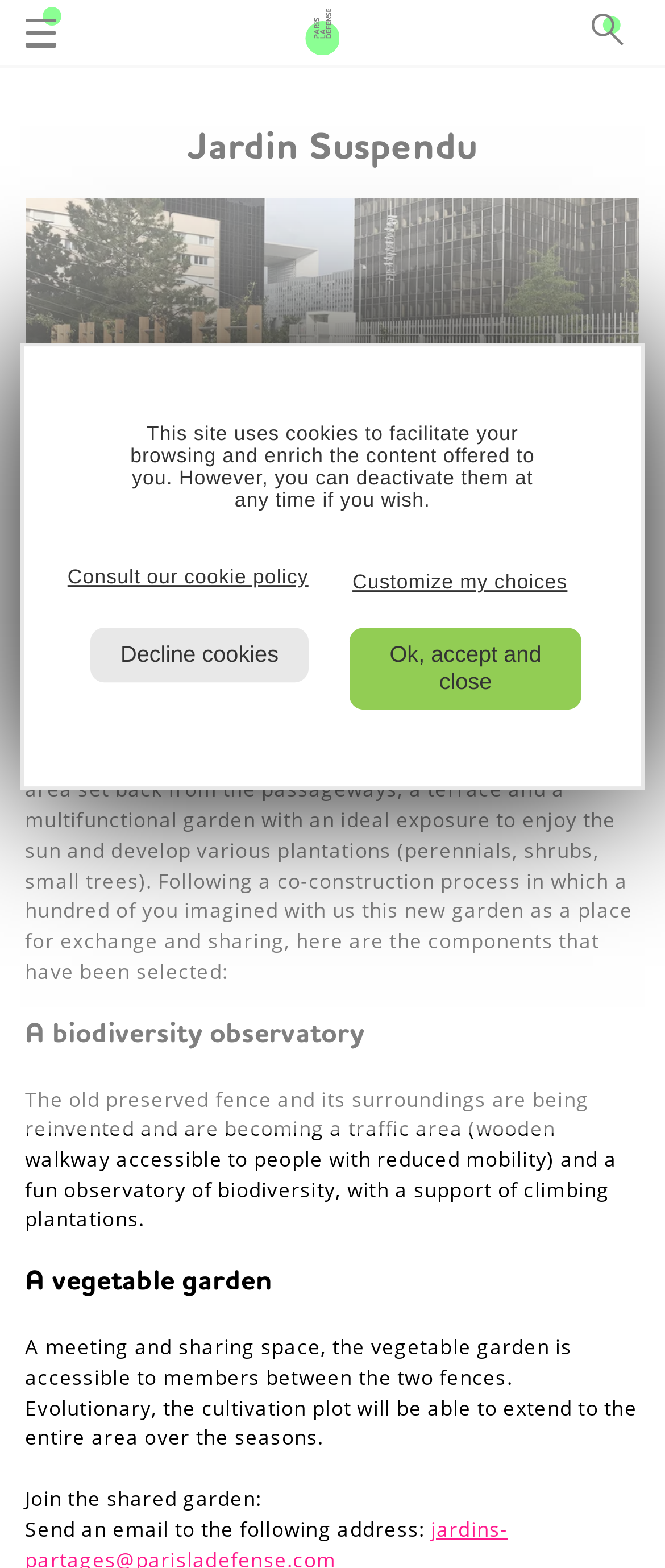What can be found in the Jardin Suspendu?
Please answer using one word or phrase, based on the screenshot.

A biodiversity observatory and a vegetable garden